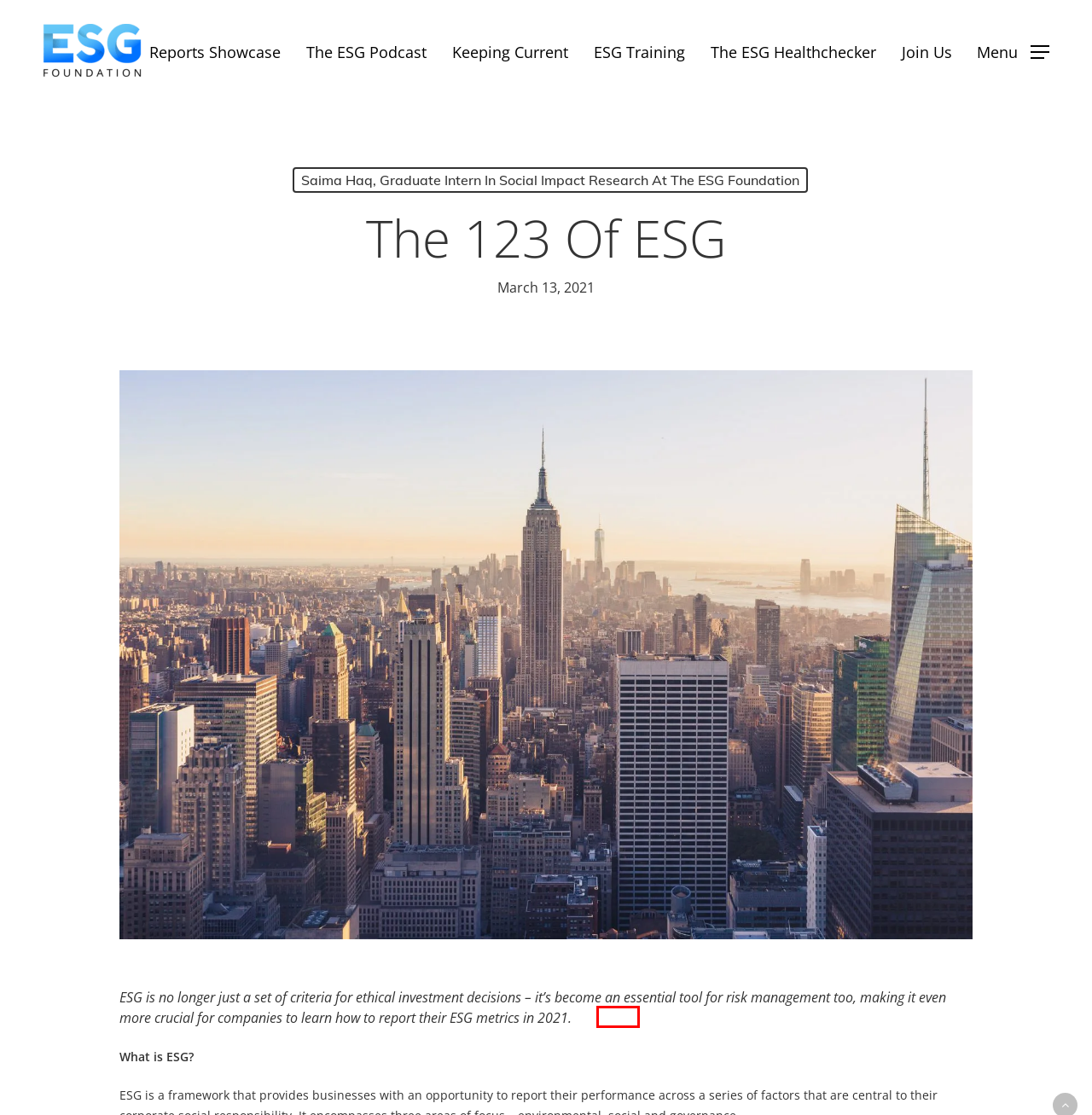Examine the screenshot of a webpage with a red rectangle bounding box. Select the most accurate webpage description that matches the new webpage after clicking the element within the bounding box. Here are the candidates:
A. Keeping Current - ESG Foundation
B. Log In ‹ ESG Foundation — WordPress
C. Dashboard Login - ESG Foundation
D. Saima Haq, Graduate intern in social Impact research at the ESG Foundation - ESG Foundation
E. ESG Training - ESG Foundation
F. Reports Showcase - ESG Foundation
G. The ESG Podcast - ESG Foundation
H. Join Us - ESG Foundation

B